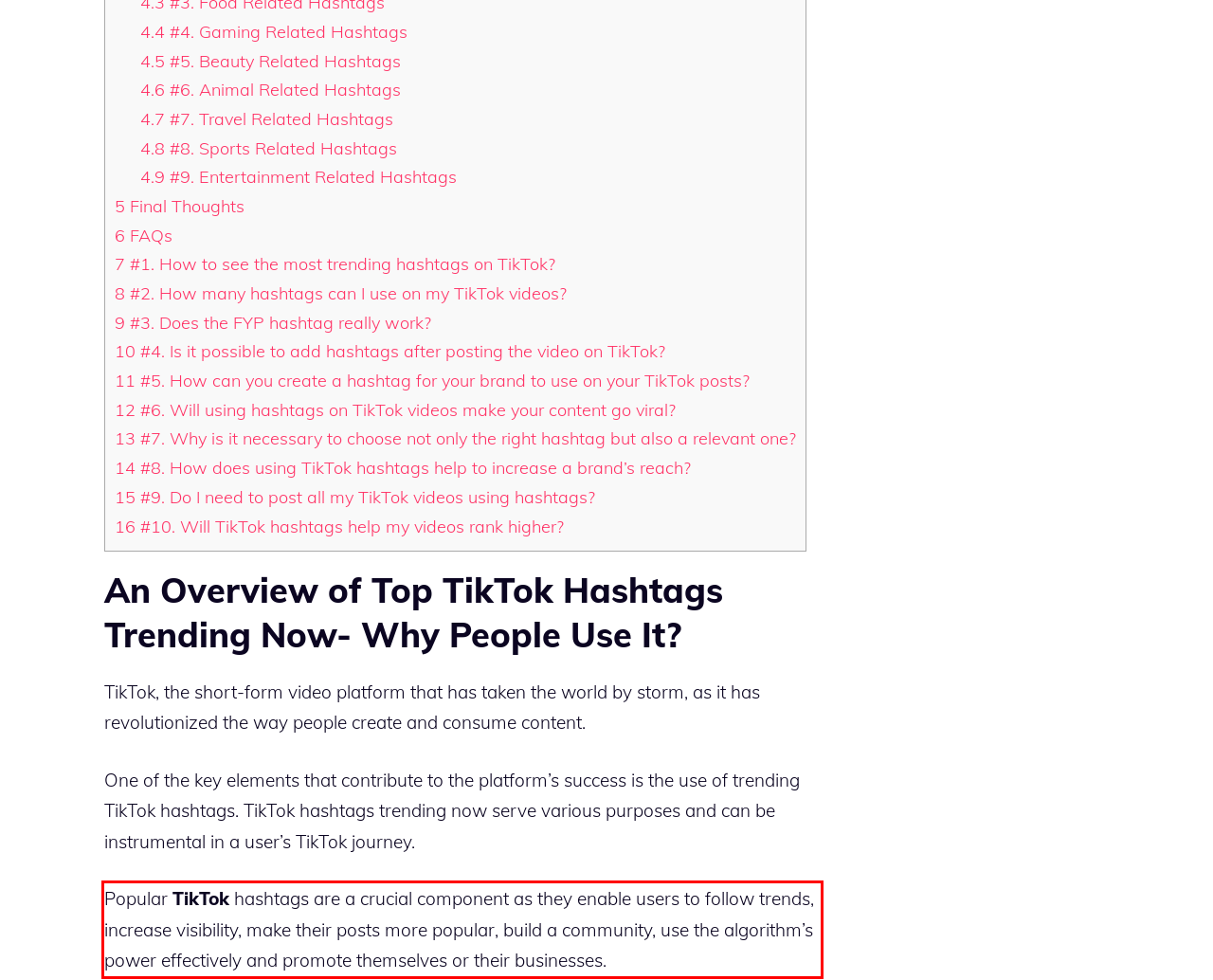You are provided with a webpage screenshot that includes a red rectangle bounding box. Extract the text content from within the bounding box using OCR.

Popular TikTok hashtags are a crucial component as they enable users to follow trends, increase visibility, make their posts more popular, build a community, use the algorithm’s power effectively and promote themselves or their businesses.